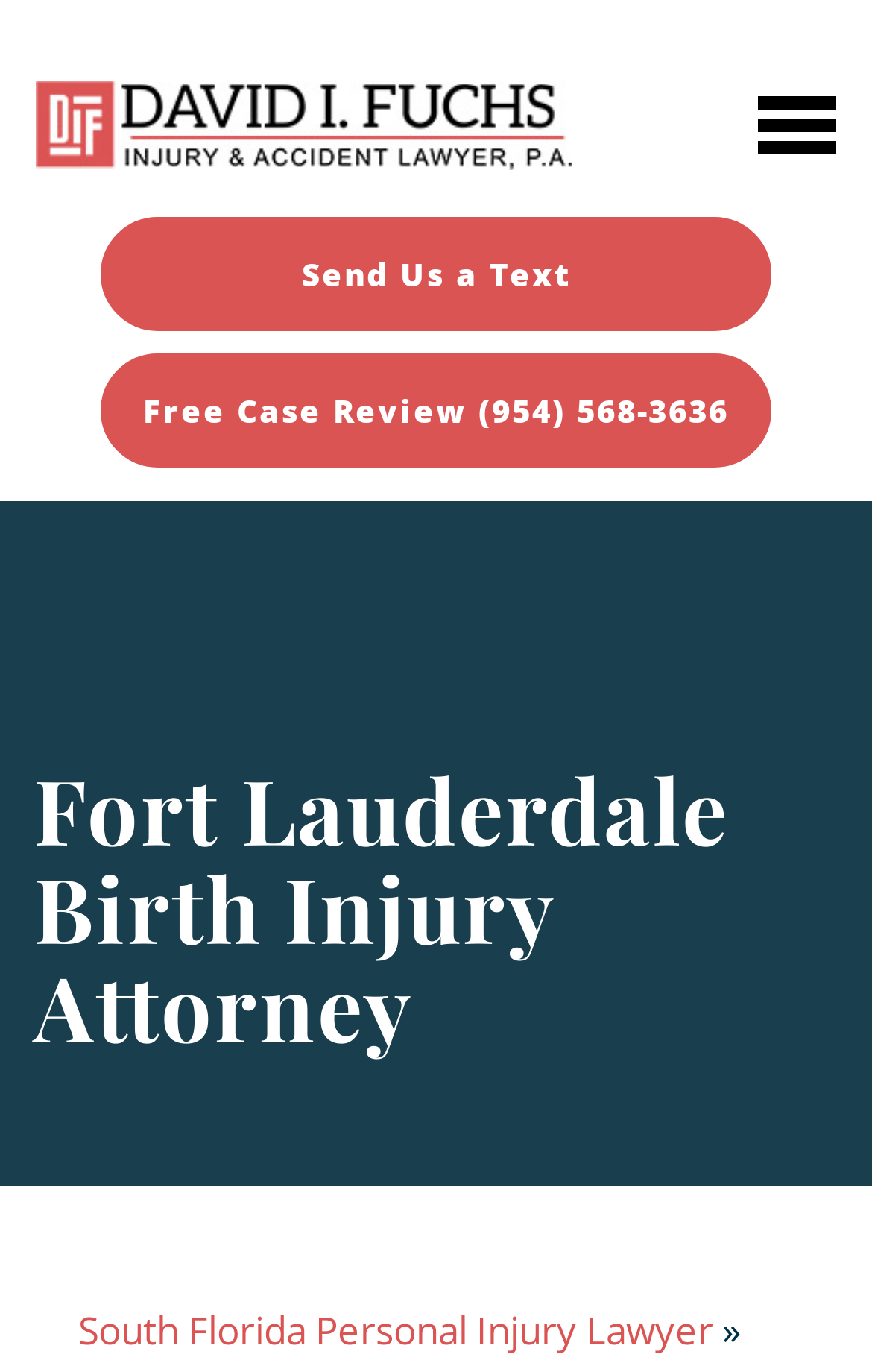Can you find and provide the title of the webpage?

Fort Lauderdale Birth Injury Attorney